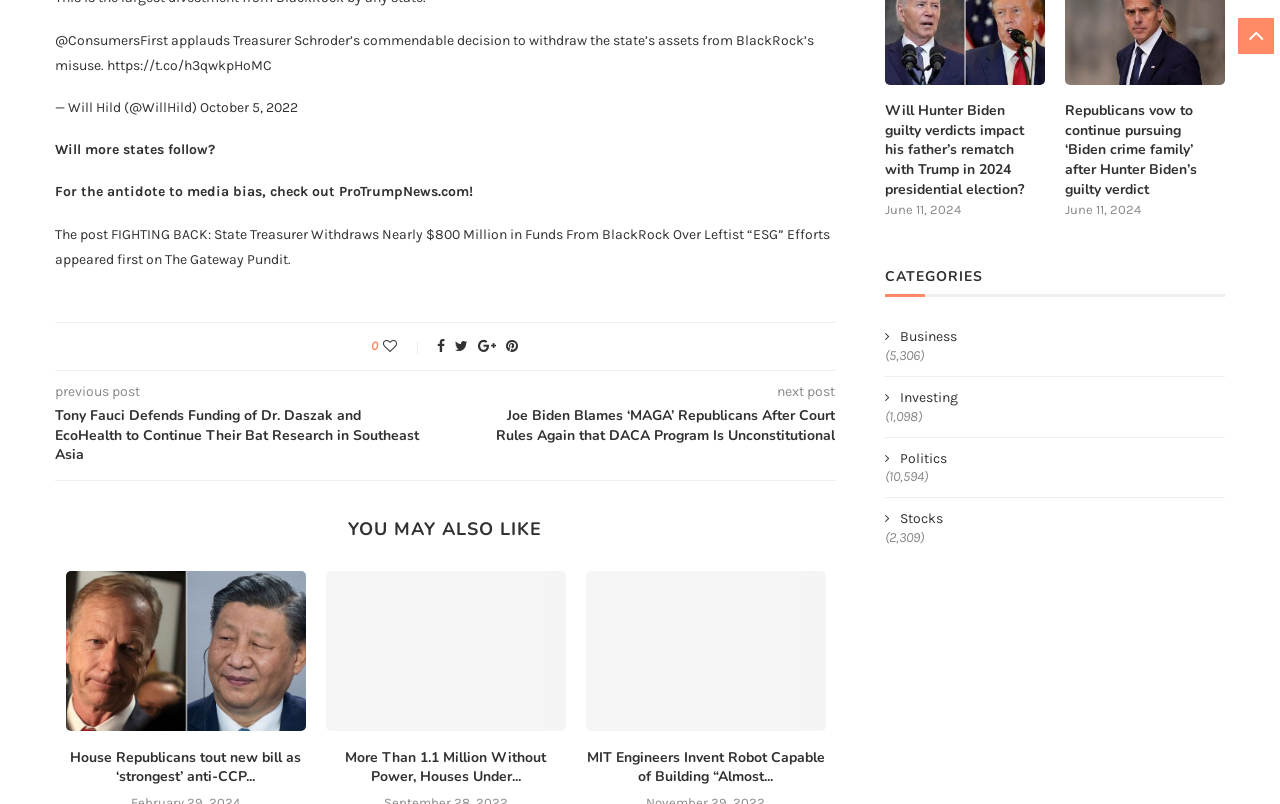Please reply with a single word or brief phrase to the question: 
What is the category with the most posts?

Politics